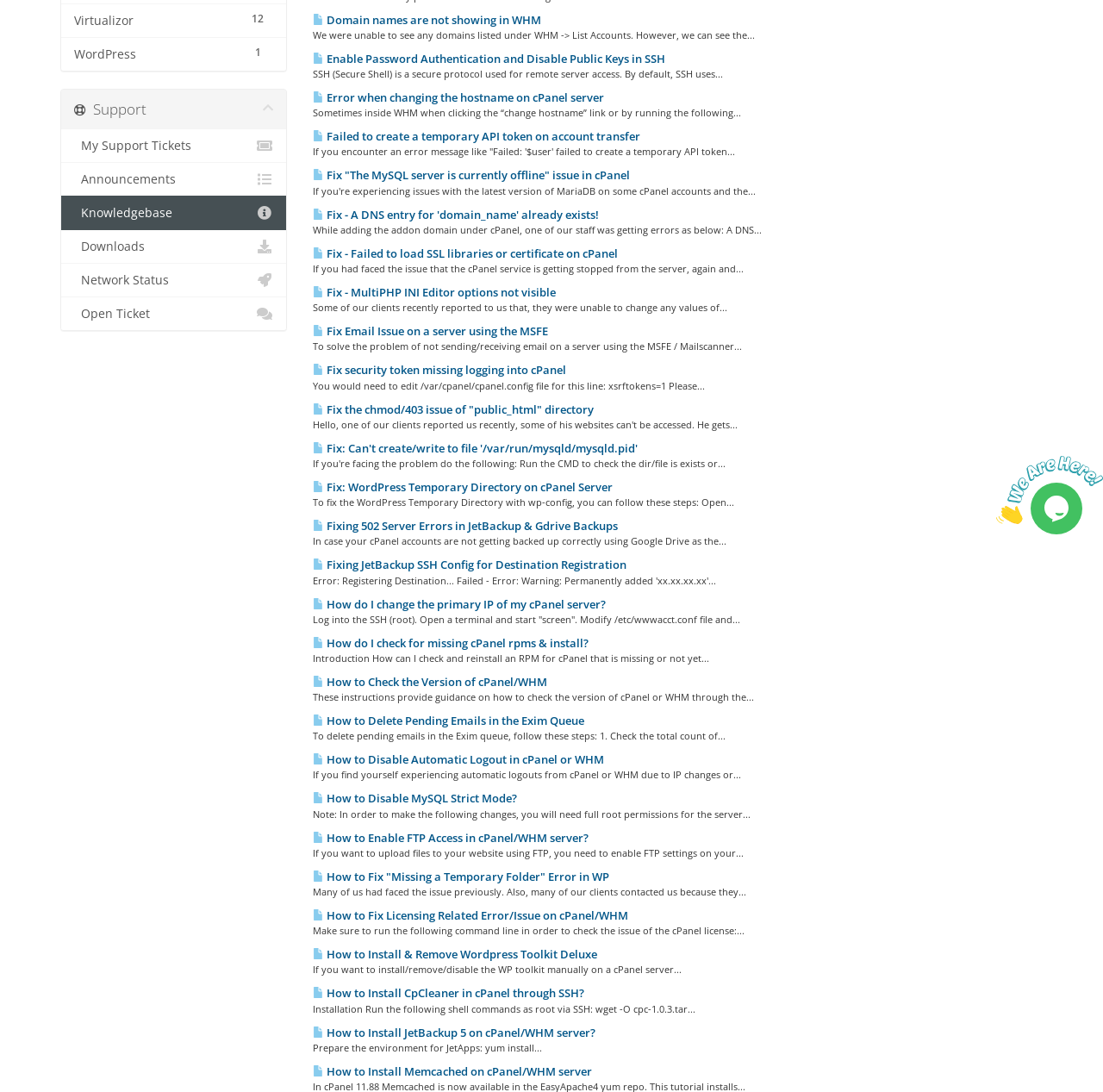Extract the bounding box coordinates for the UI element described by the text: "Network Status". The coordinates should be in the form of [left, top, right, bottom] with values between 0 and 1.

[0.055, 0.241, 0.259, 0.272]